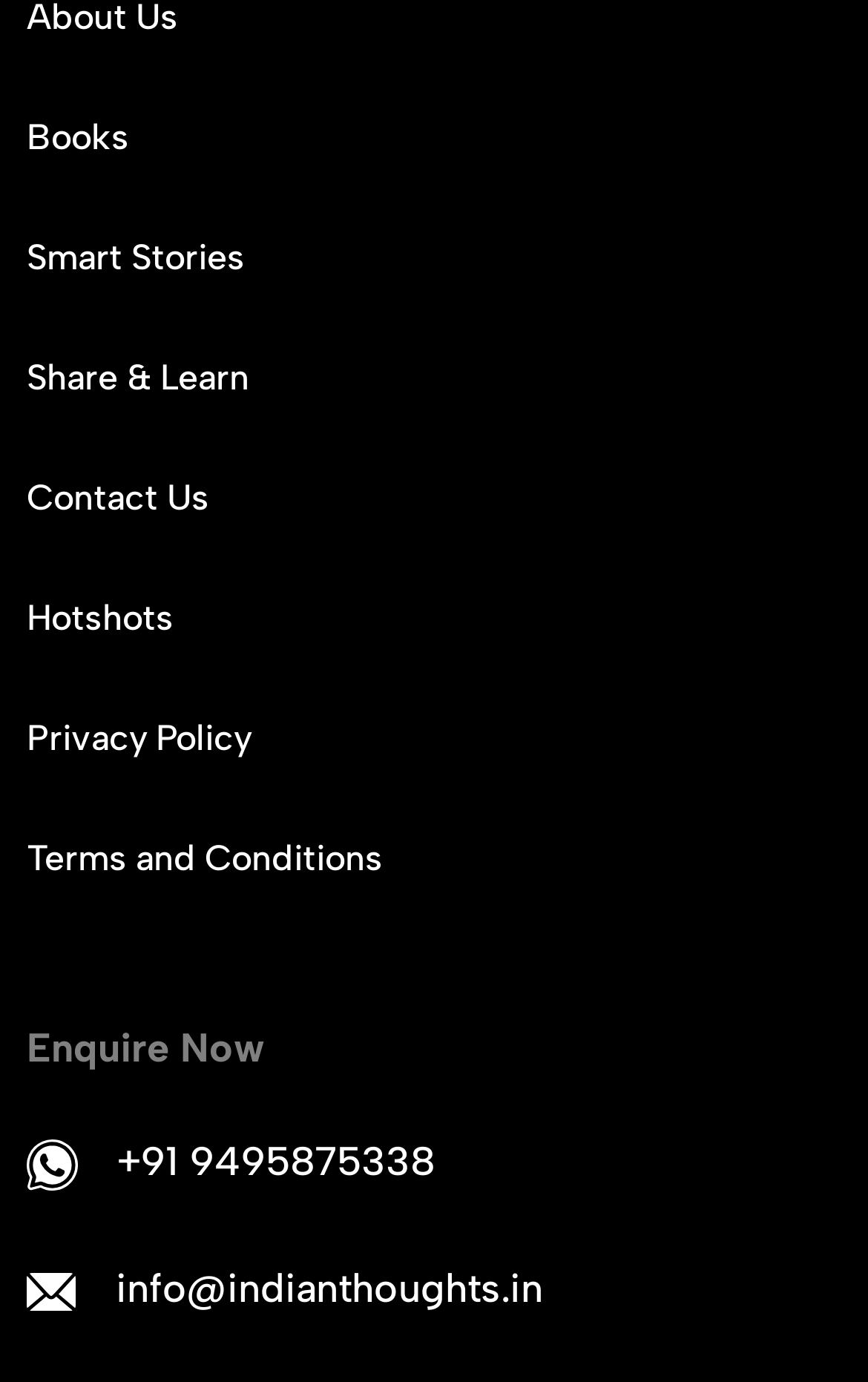Specify the bounding box coordinates for the region that must be clicked to perform the given instruction: "Click on Enquire Now".

[0.031, 0.741, 0.305, 0.776]